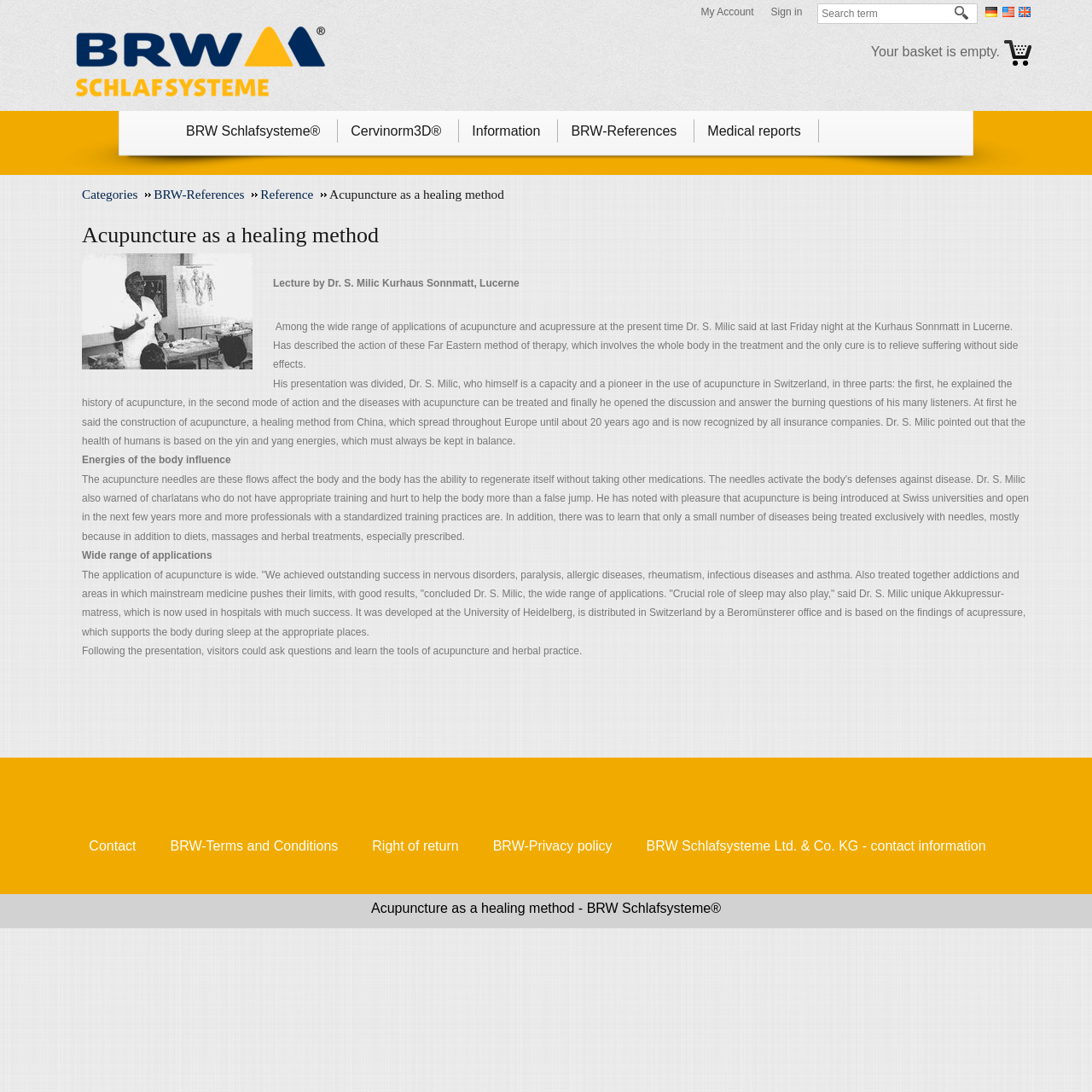Find the bounding box coordinates of the element to click in order to complete this instruction: "Search for a term". The bounding box coordinates must be four float numbers between 0 and 1, denoted as [left, top, right, bottom].

[0.749, 0.004, 0.893, 0.021]